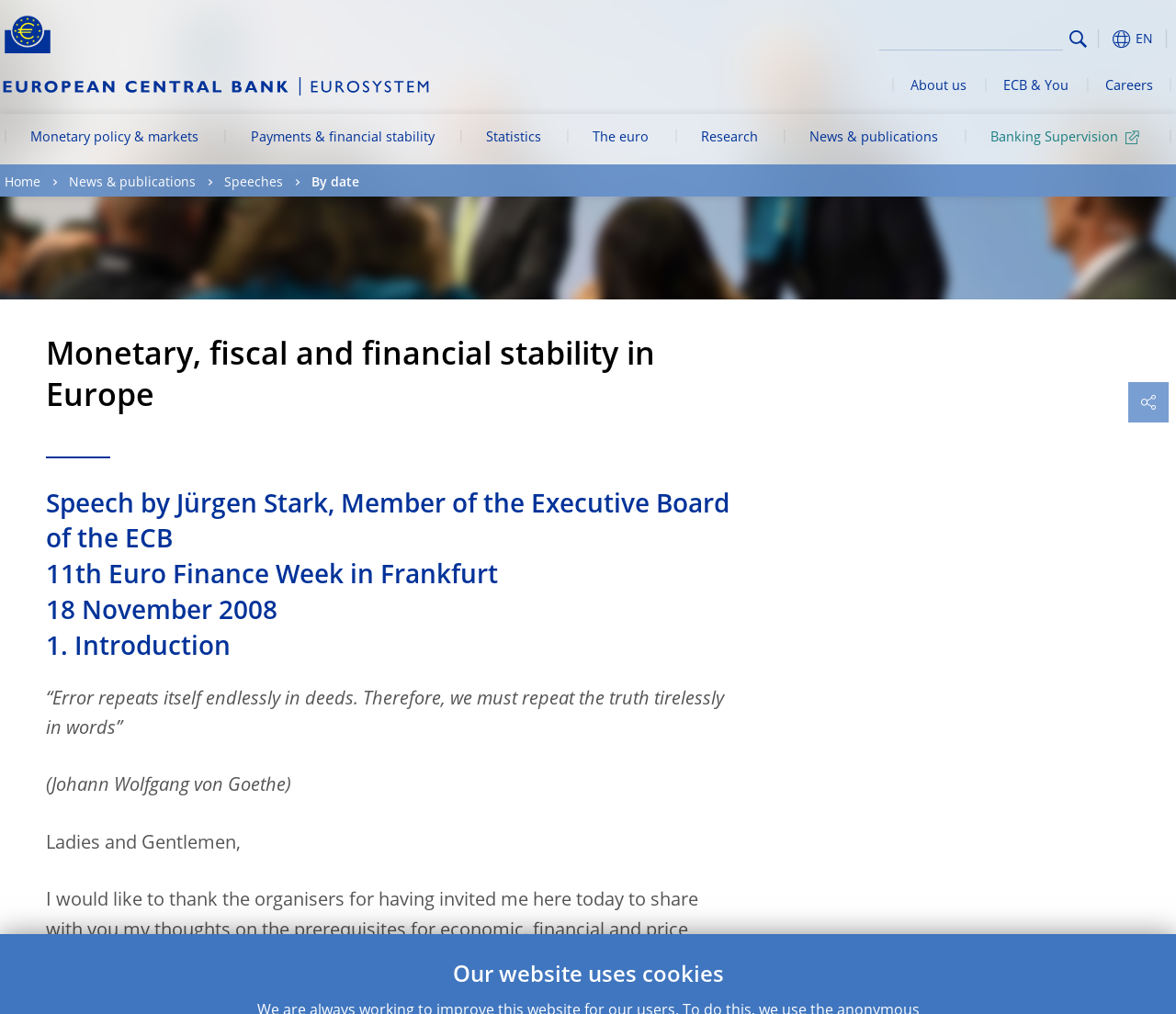Pinpoint the bounding box coordinates of the element you need to click to execute the following instruction: "Read the latest news". The bounding box should be represented by four float numbers between 0 and 1, in the format [left, top, right, bottom].

[0.034, 0.174, 0.166, 0.186]